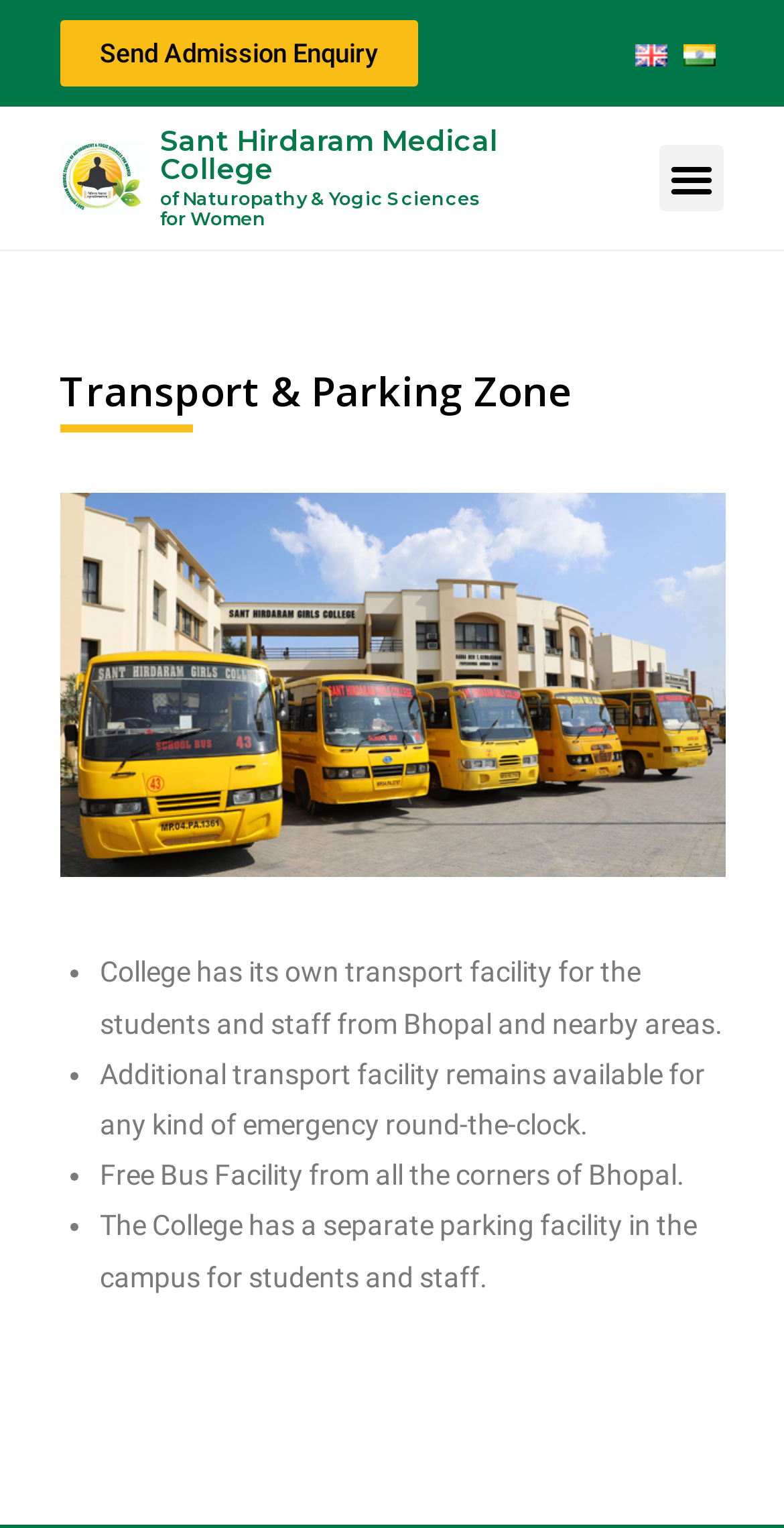What is the name of the medical college?
Please provide a detailed and comprehensive answer to the question.

The name of the medical college can be found in the heading elements of the webpage, specifically in the elements with IDs 266, 333, 267, 334, and 268, 335. The text content of these elements is 'Sant Hirdaram Medical College'.